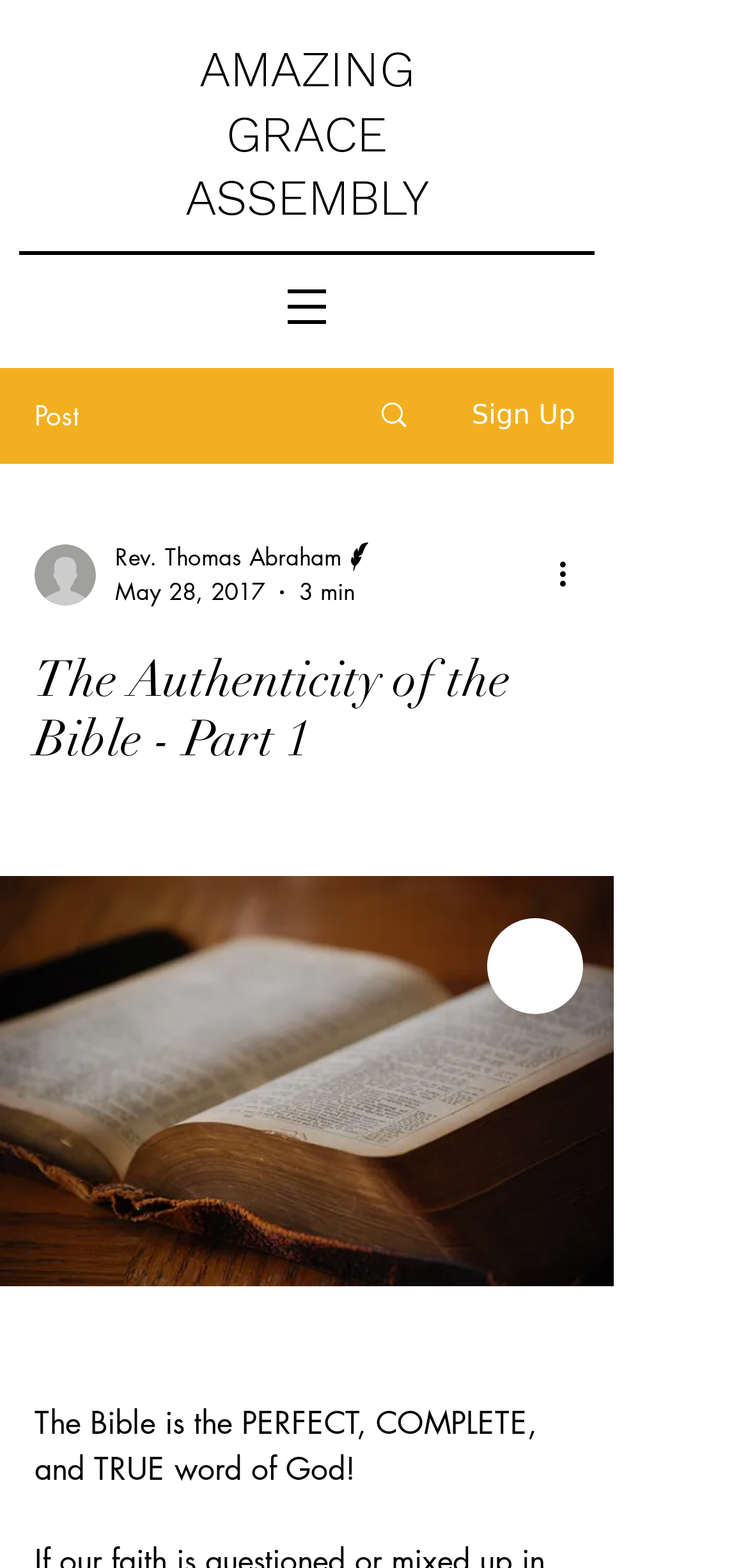How long does it take to read the article?
Identify the answer in the screenshot and reply with a single word or phrase.

3 min